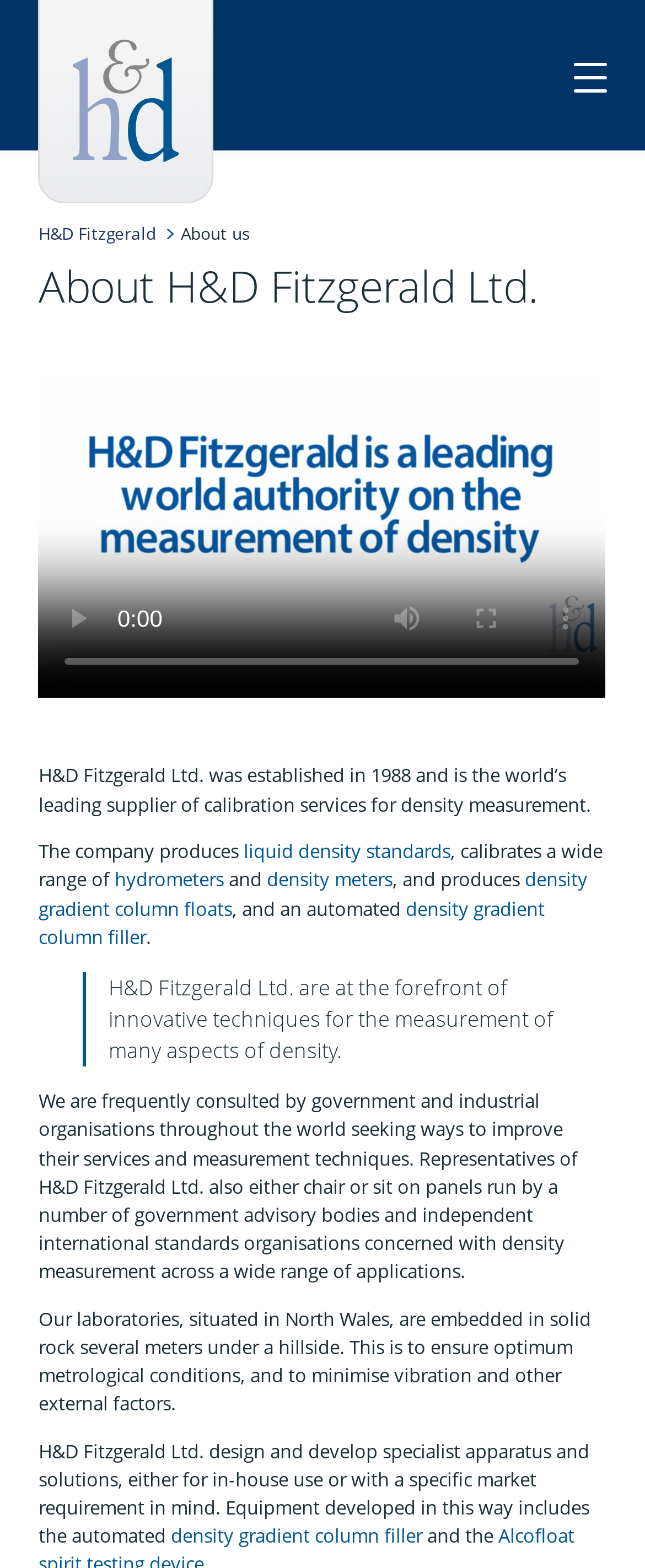Using the element description: "title="”H&D"", determine the bounding box coordinates for the specified UI element. The coordinates should be four float numbers between 0 and 1, [left, top, right, bottom].

[0.06, 0.0, 0.332, 0.13]